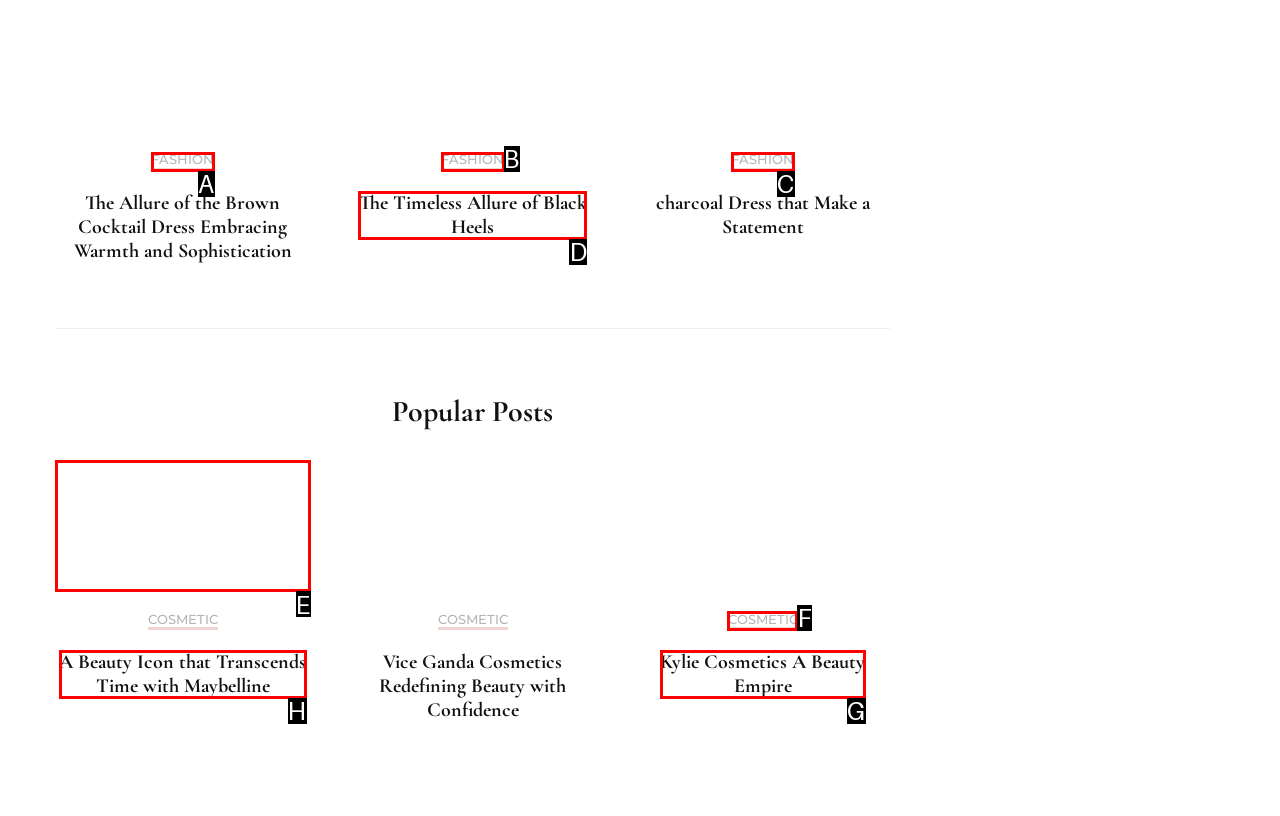Pick the right letter to click to achieve the task: Learn about Kylie Cosmetics A Beauty Empire
Answer with the letter of the correct option directly.

G